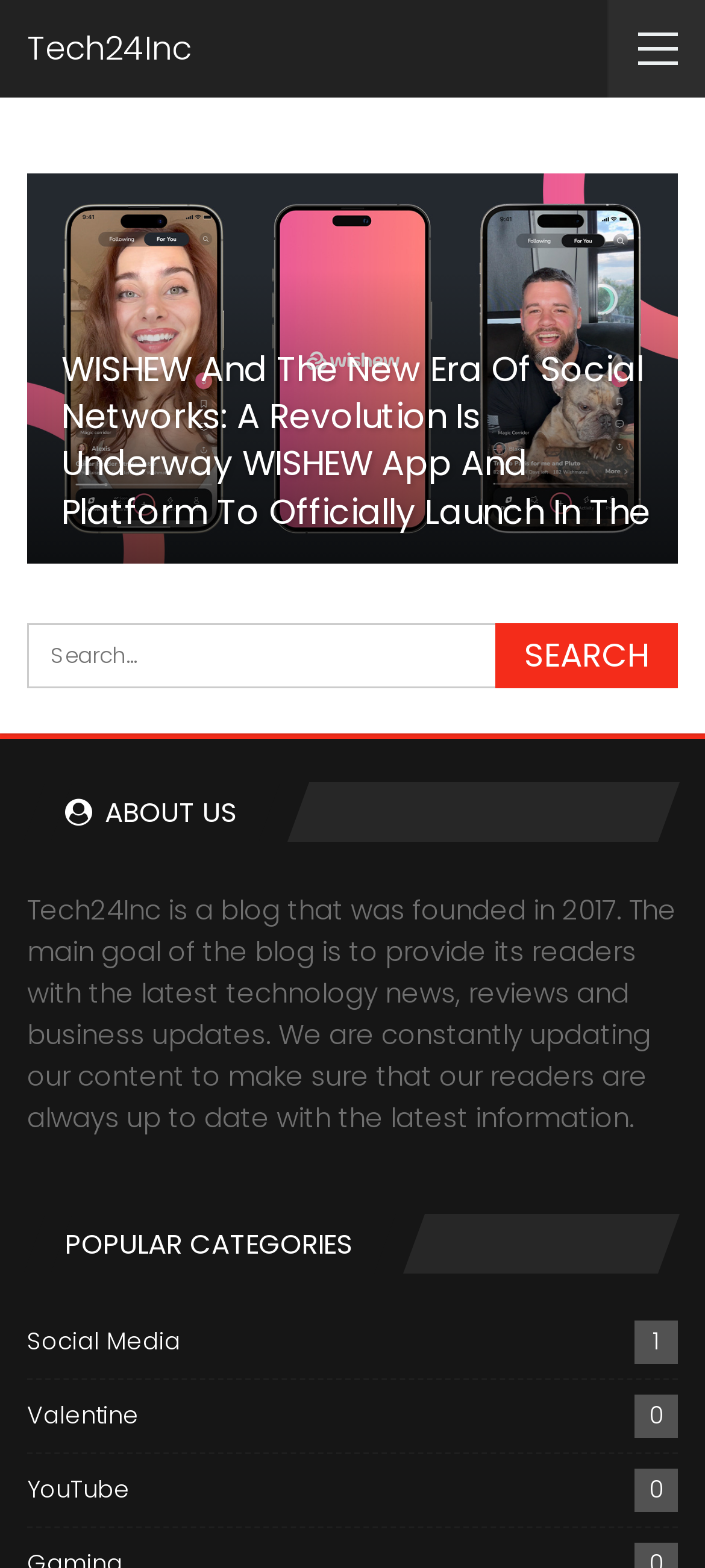What is the purpose of the blog?
Give a single word or phrase answer based on the content of the image.

Provide latest technology news, reviews and business updates